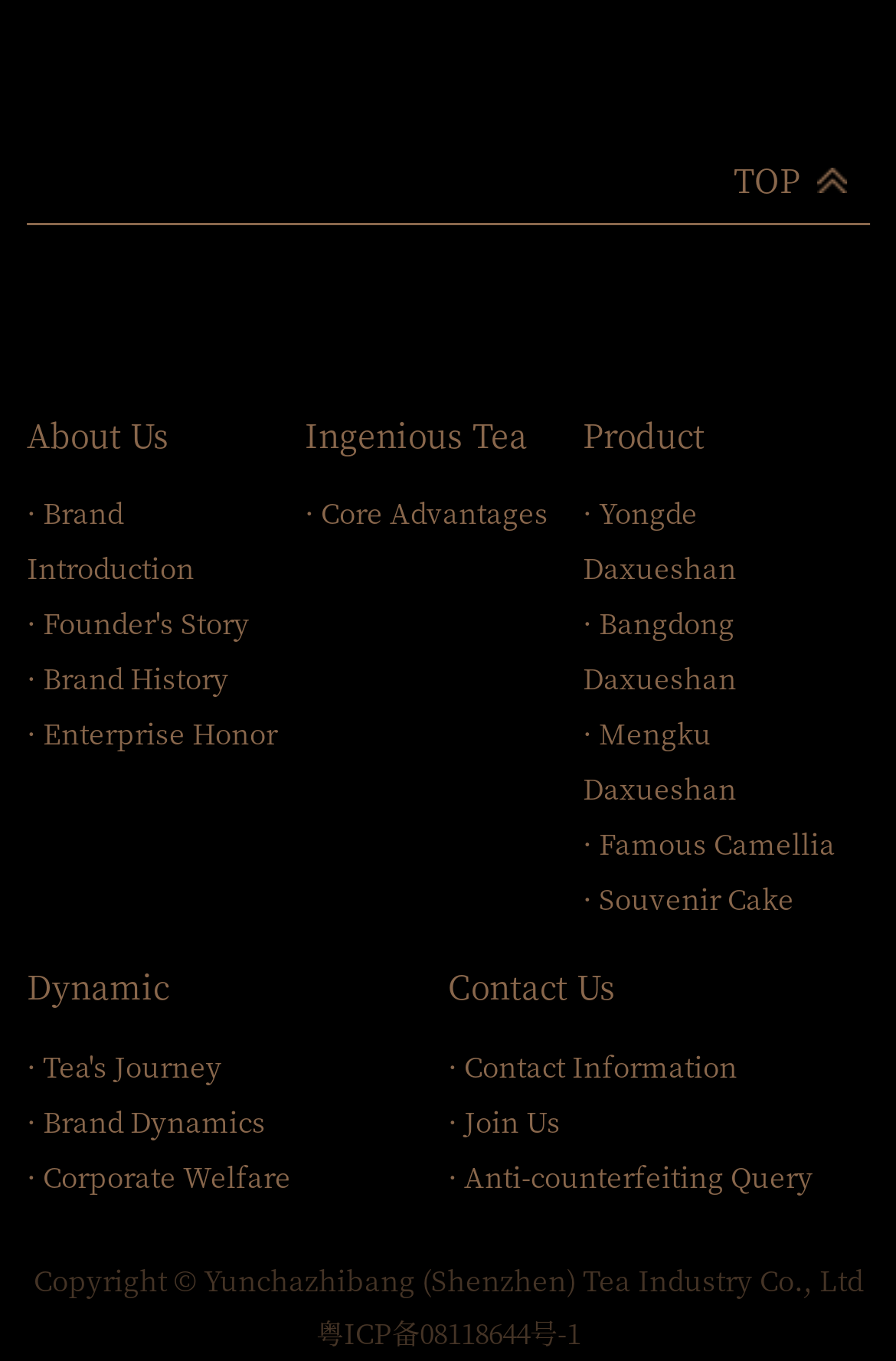Determine the bounding box coordinates of the clickable element necessary to fulfill the instruction: "Contact Us". Provide the coordinates as four float numbers within the 0 to 1 range, i.e., [left, top, right, bottom].

[0.5, 0.708, 0.687, 0.742]